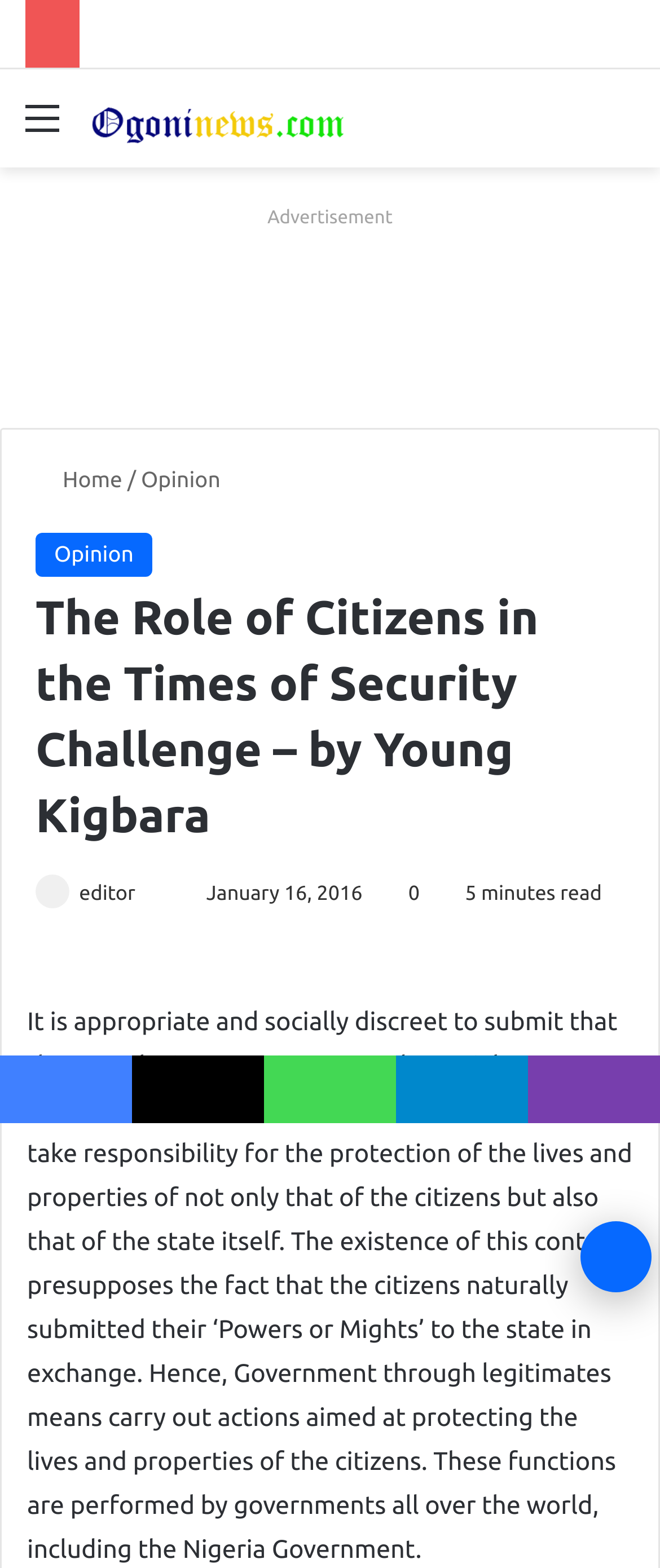Based on the image, provide a detailed response to the question:
What is the role of the government according to the article?

According to the article, the government's role is to protect the lives and properties of citizens, as stated in the social contract between the state and its citizens.